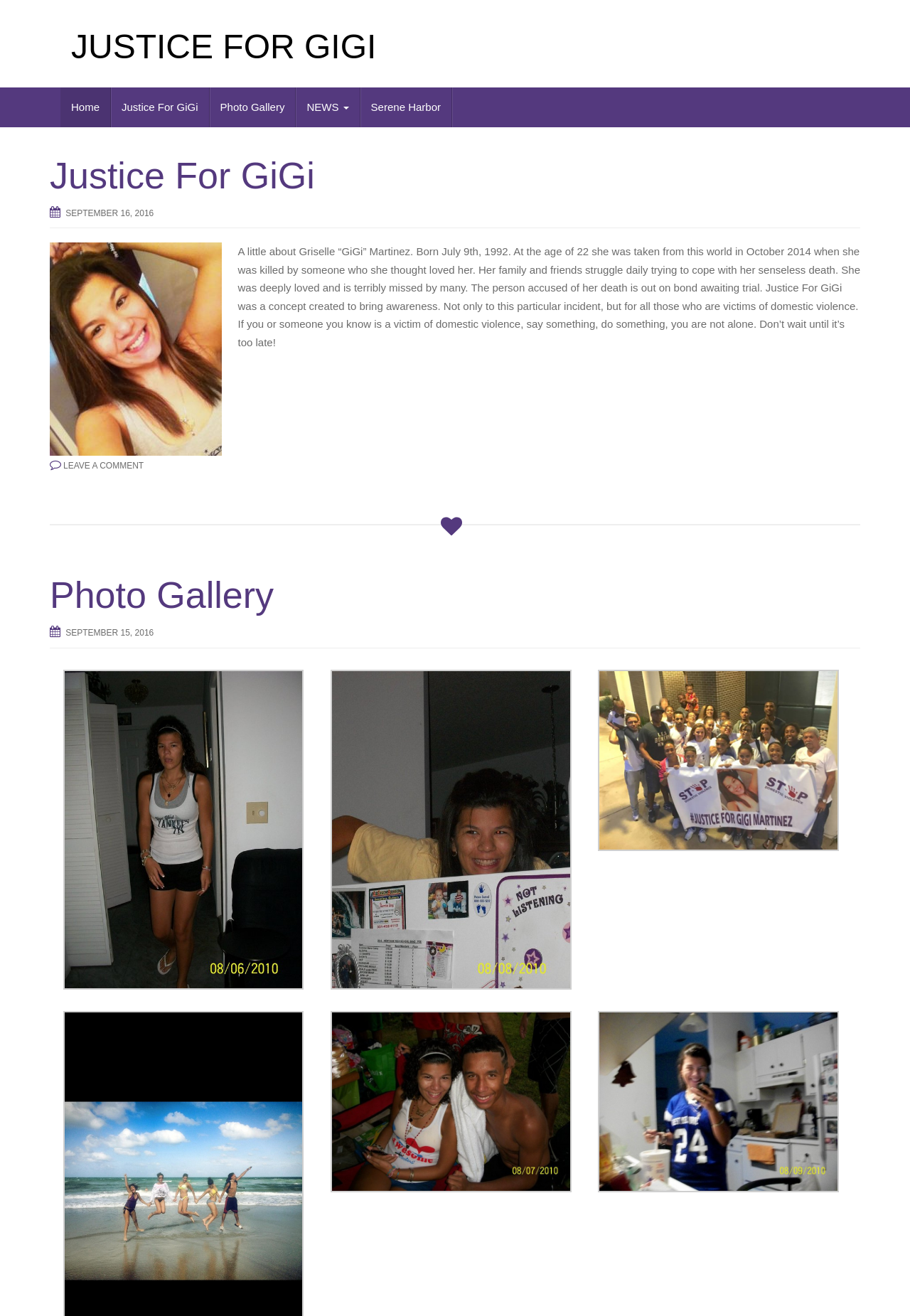Offer a thorough description of the webpage.

The webpage is dedicated to "Justice for Gigi," a memorial page for Griselle "GiGi" Martinez, who was tragically killed in 2014. At the top of the page, there is a large heading with the title "Justice for Gigi" and a link with the same text. Below this, there is a navigation menu with links to "Home," "Justice For GiGi," "Photo Gallery," "NEWS," and "Serene Harbor."

The main content of the page is an article about GiGi's life and death. It starts with a heading "Justice For GiGi" and a link to the same title. Below this, there is a link to the date "SEPTEMBER 16, 2016," and an image. The article then provides a brief biography of GiGi, describing her life and her senseless death at the age of 22. It also mentions the purpose of the "Justice For GiGi" concept, which is to raise awareness about domestic violence.

Below the article, there is a footer section with a link to "LEAVE A COMMENT." A horizontal separator line divides the footer from the next section, which is a header with a link to "Photo Gallery" and another link to the date "SEPTEMBER 15, 2016."

The rest of the page is divided into four columns, each containing a list of links with descriptions. These lists appear to be a collection of news articles or blog posts, with each item having a link and a brief summary. The columns are arranged side by side, with the first column starting from the top left and the last column ending at the bottom right.